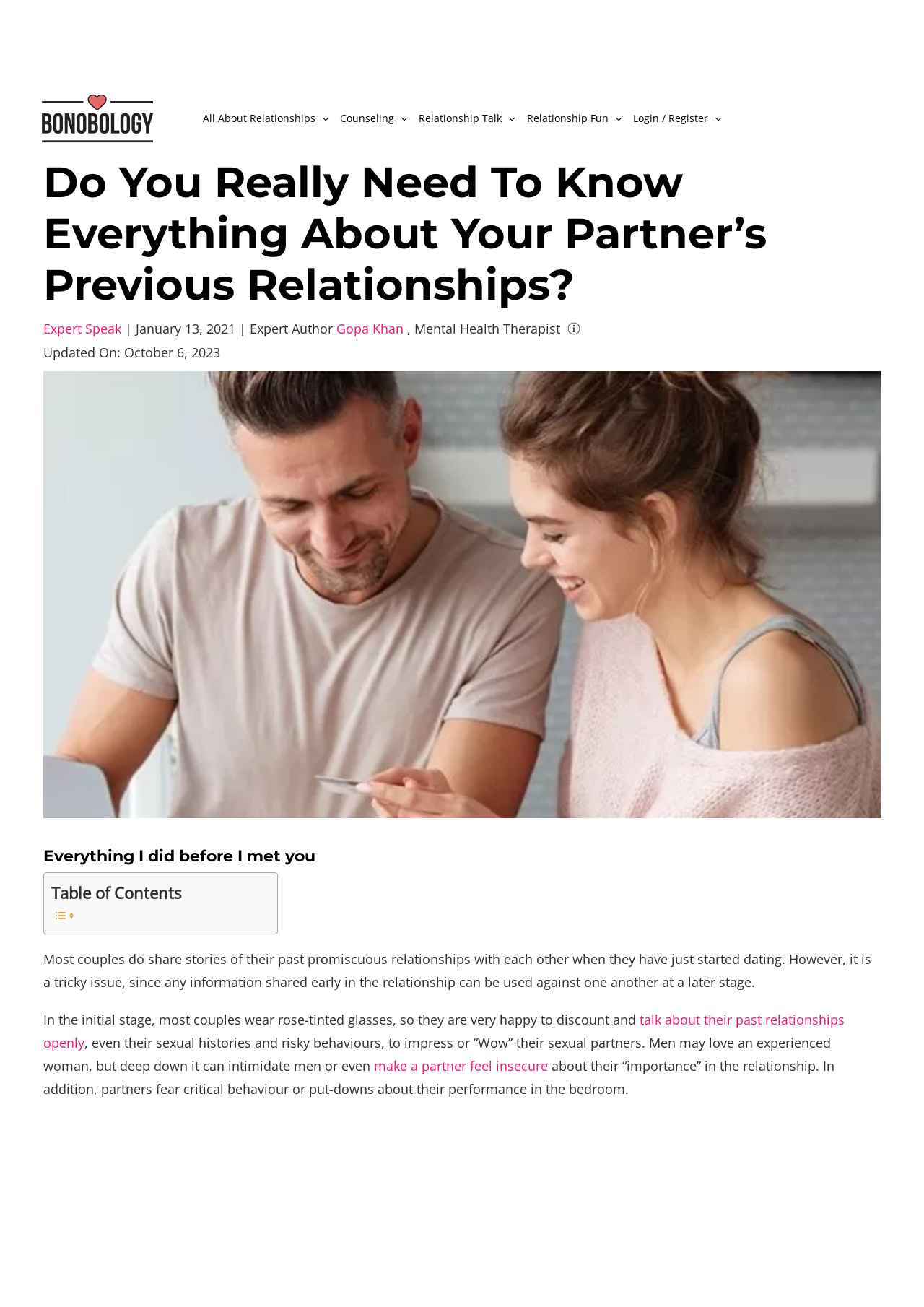Please determine the bounding box coordinates of the section I need to click to accomplish this instruction: "Click the 'talk about their past relationships openly' link".

[0.047, 0.773, 0.914, 0.804]